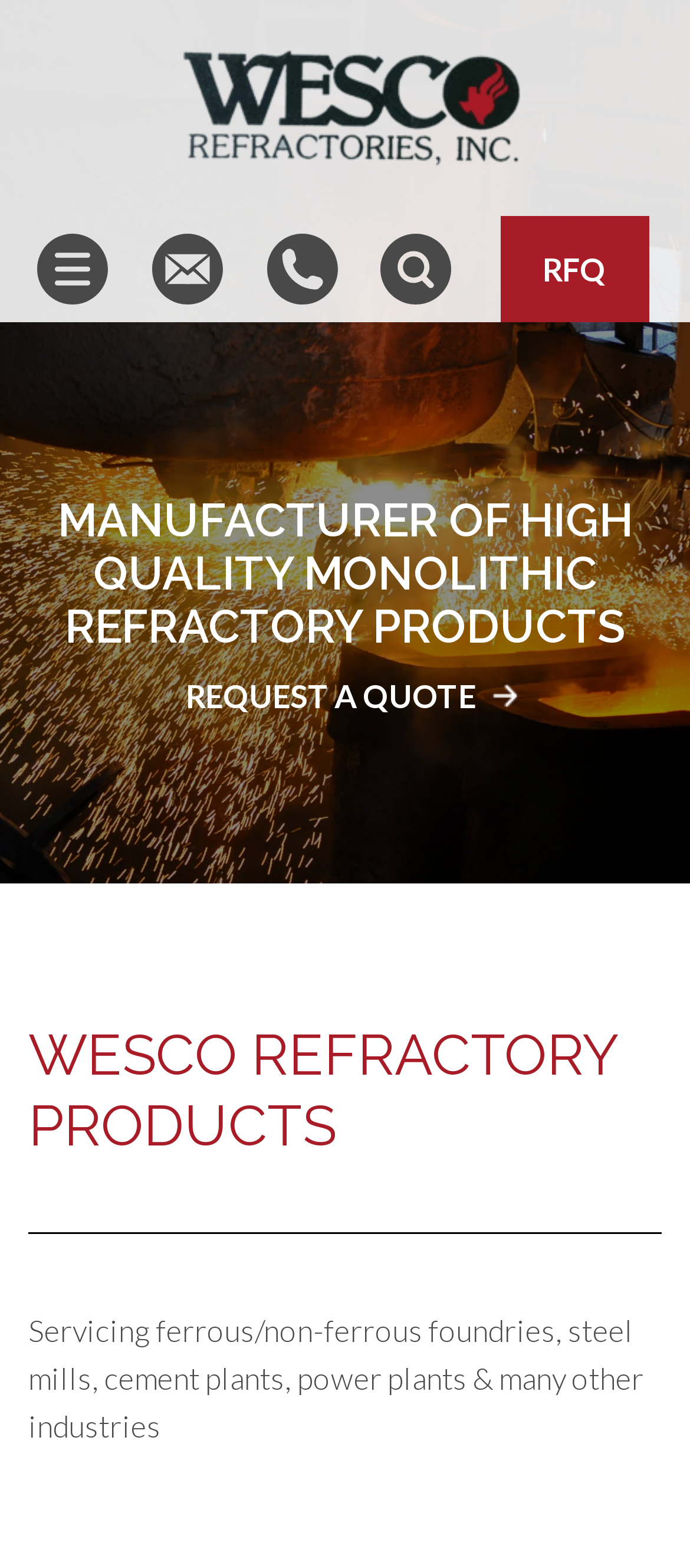What is the company name?
Utilize the image to construct a detailed and well-explained answer.

The company name can be found in the top-left corner of the webpage, where the logo is located. The text 'Wesco Refractories Inc.' is written next to the logo, indicating that it is the name of the company.